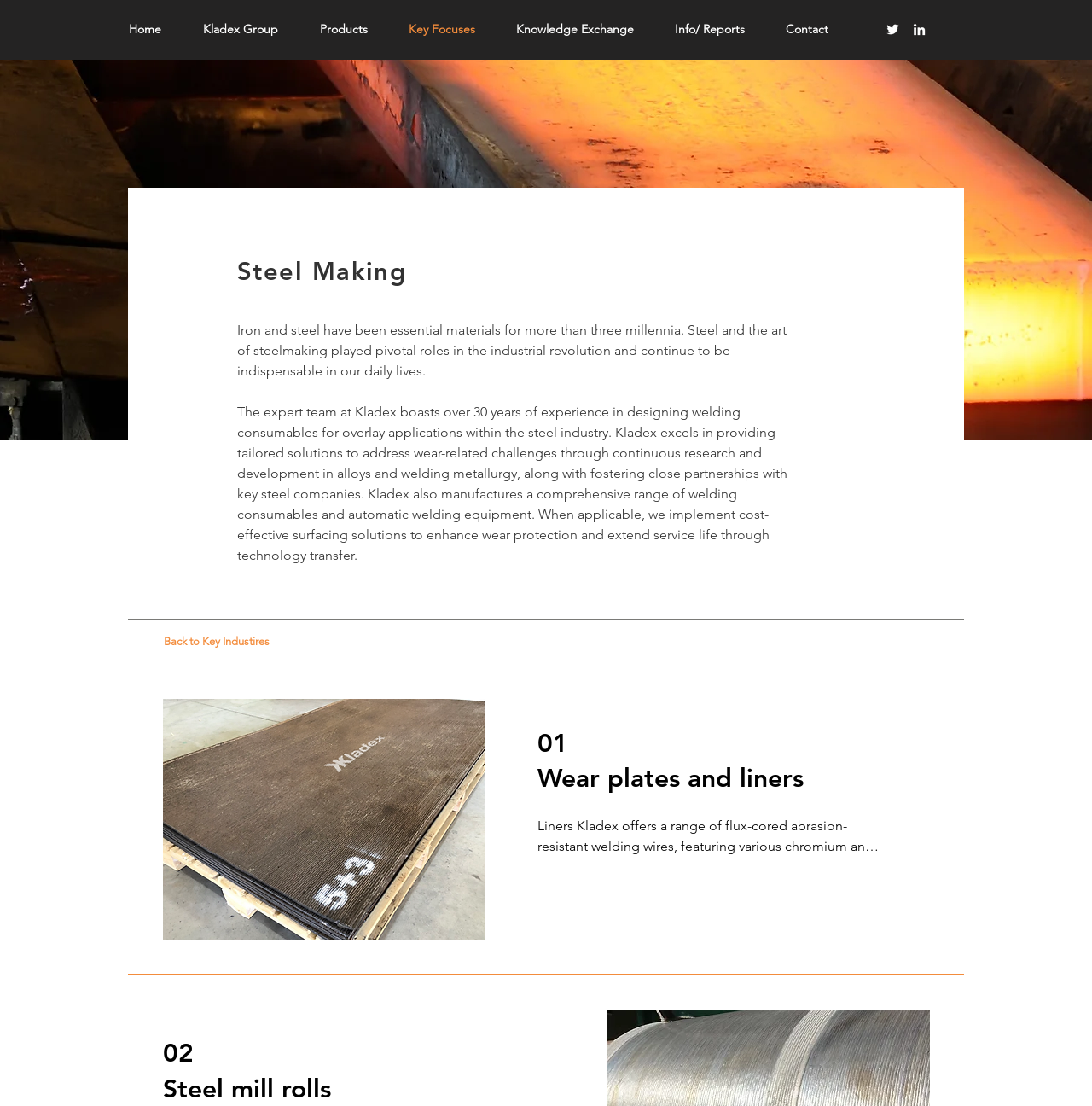Using the provided description Back to Key Industires, find the bounding box coordinates for the UI element. Provide the coordinates in (top-left x, top-left y, bottom-right x, bottom-right y) format, ensuring all values are between 0 and 1.

[0.149, 0.569, 0.333, 0.59]